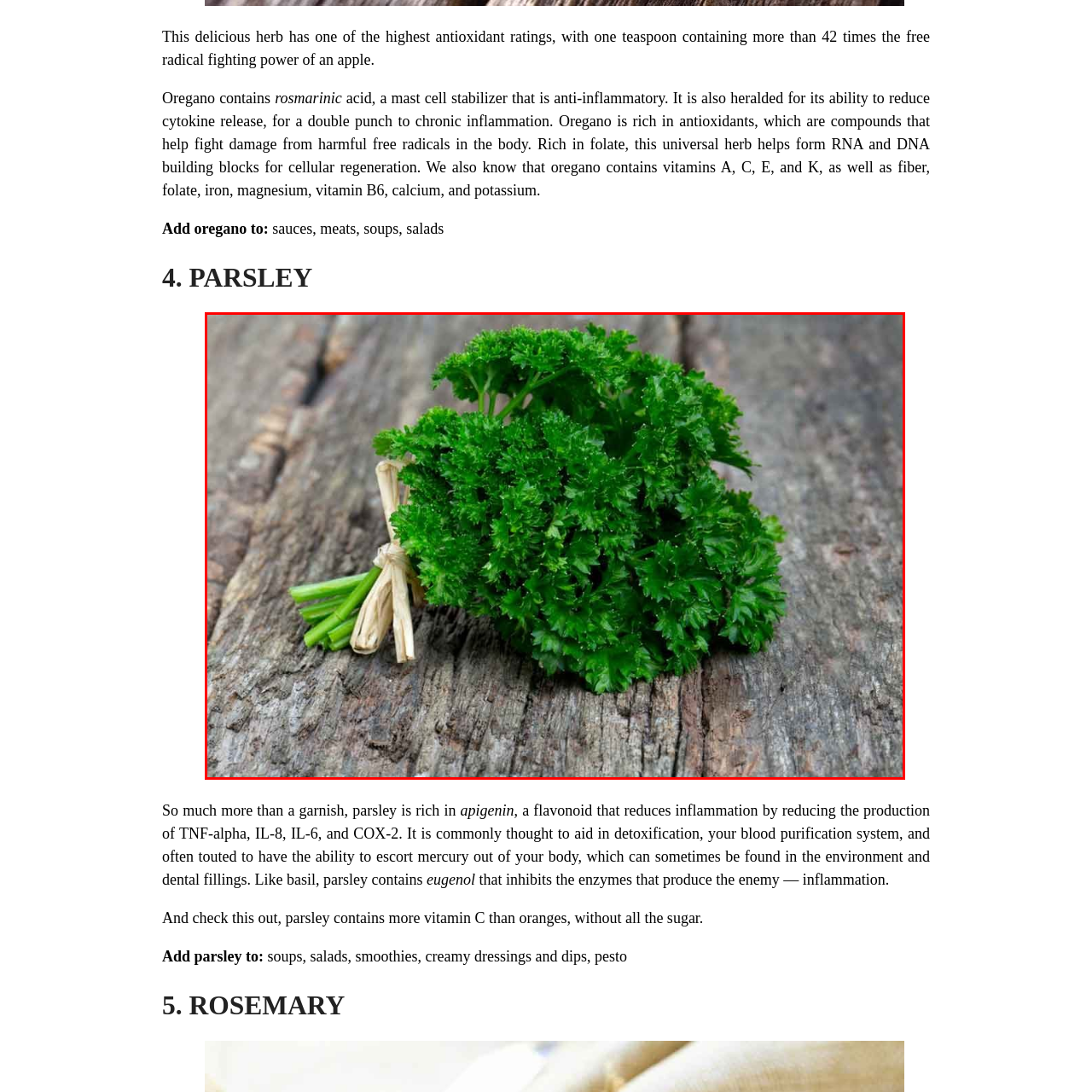Concentrate on the image inside the red frame and provide a detailed response to the subsequent question, utilizing the visual information from the image: 
What is parsley rich in?

According to the caption, parsley is 'rich in apigenin, a flavonoid known for its anti-inflammatory properties', making apigenin the correct answer.